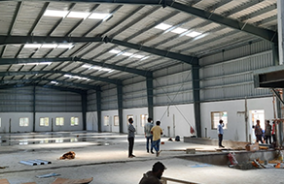What is the current state of the building? Observe the screenshot and provide a one-word or short phrase answer.

Under construction